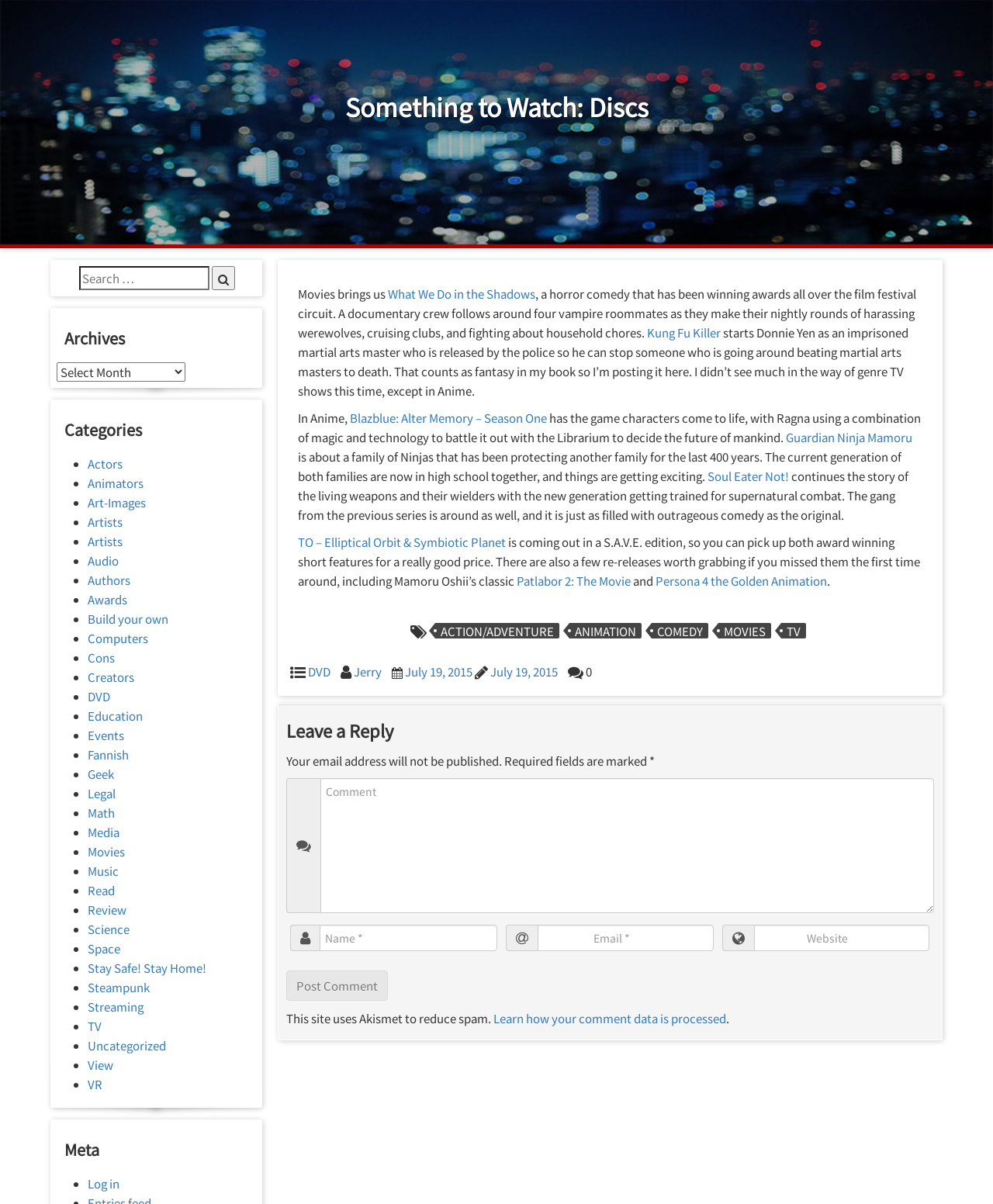Determine the primary headline of the webpage.

Something to Watch: Discs